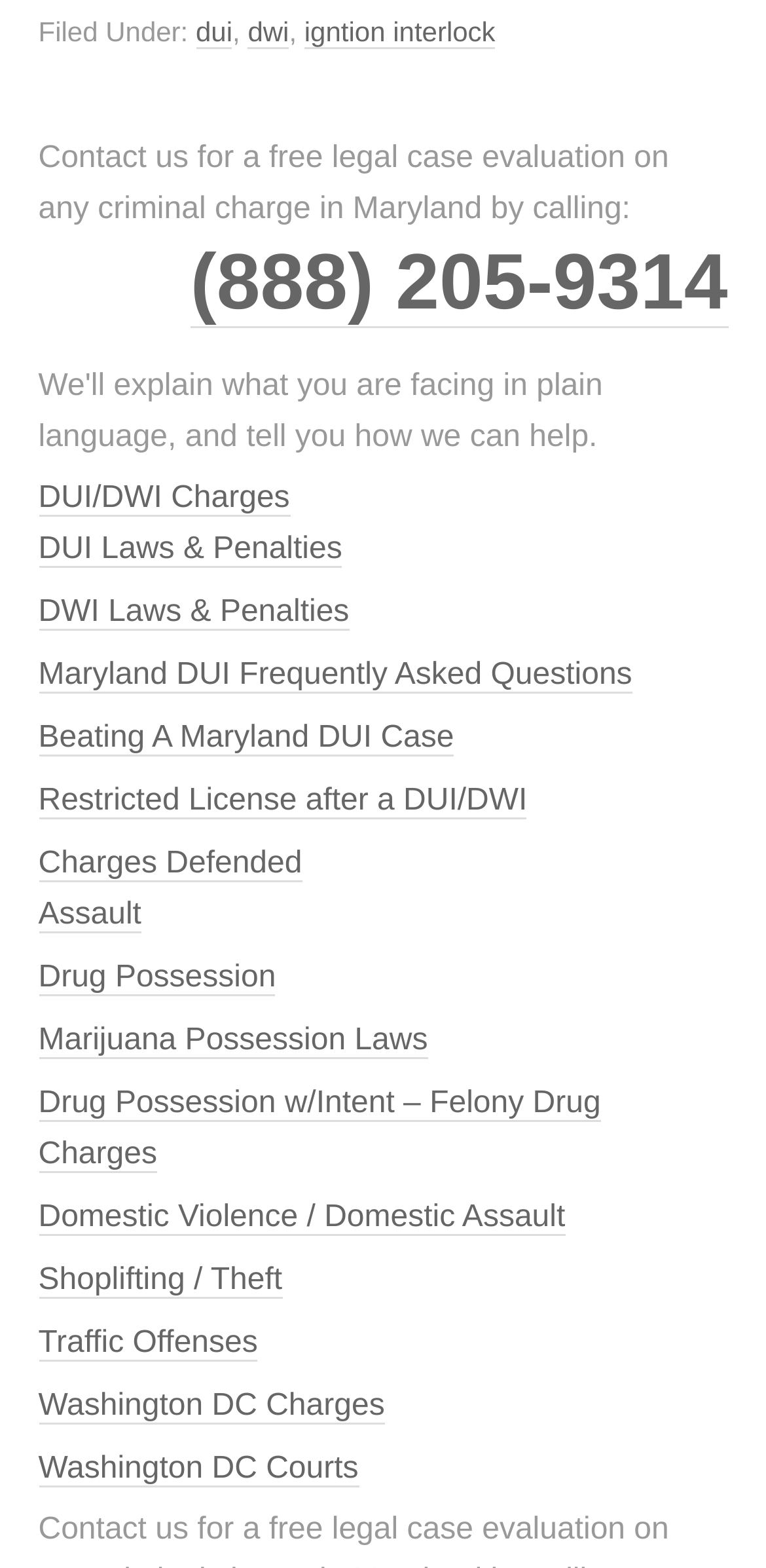Given the element description: "Shoplifting / Theft", predict the bounding box coordinates of this UI element. The coordinates must be four float numbers between 0 and 1, given as [left, top, right, bottom].

[0.05, 0.806, 0.369, 0.829]